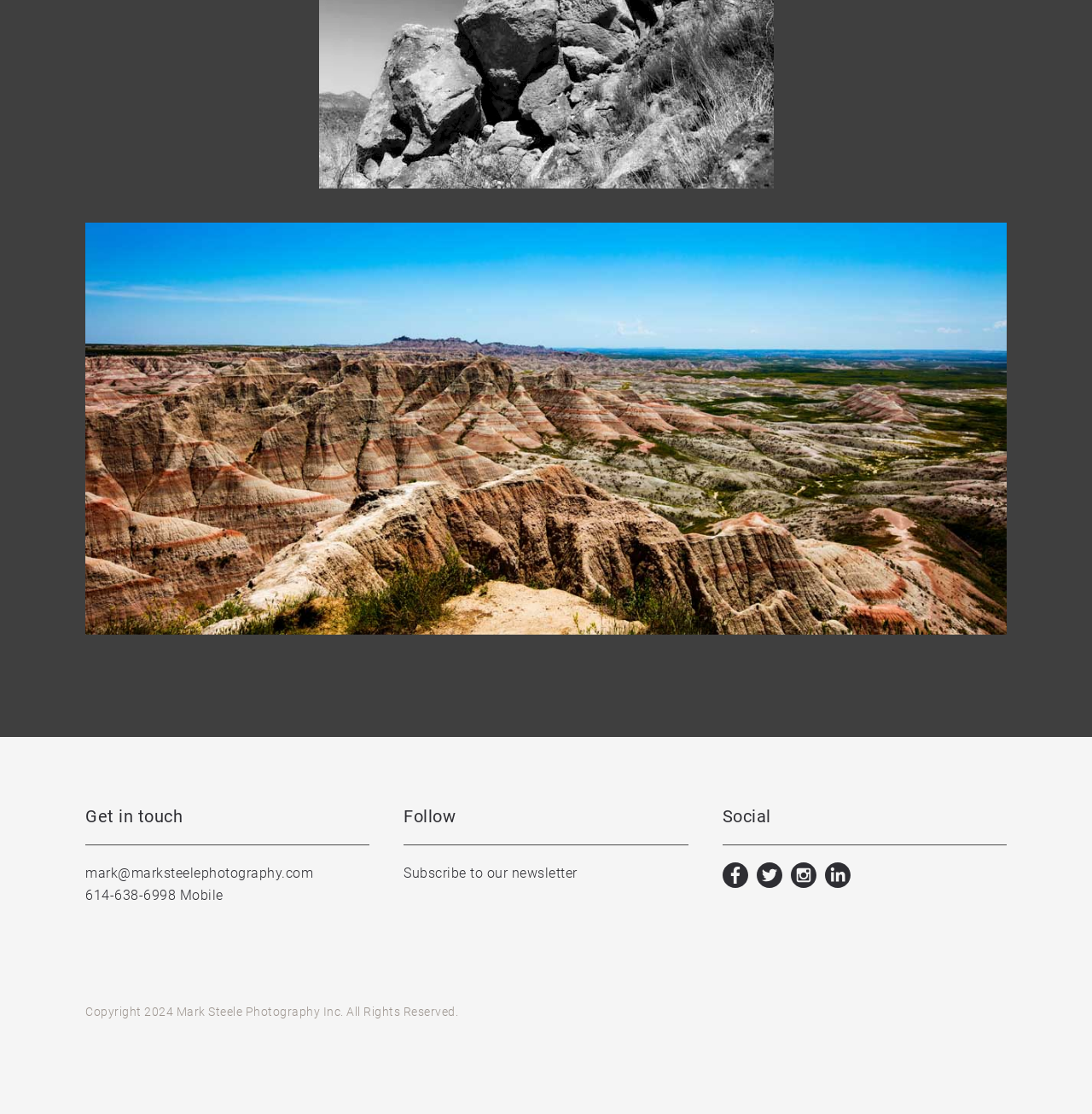What social media platforms can you follow the photographer on?
Please answer the question with a single word or phrase, referencing the image.

Facebook, Twitter, Instagram, LinkedIn